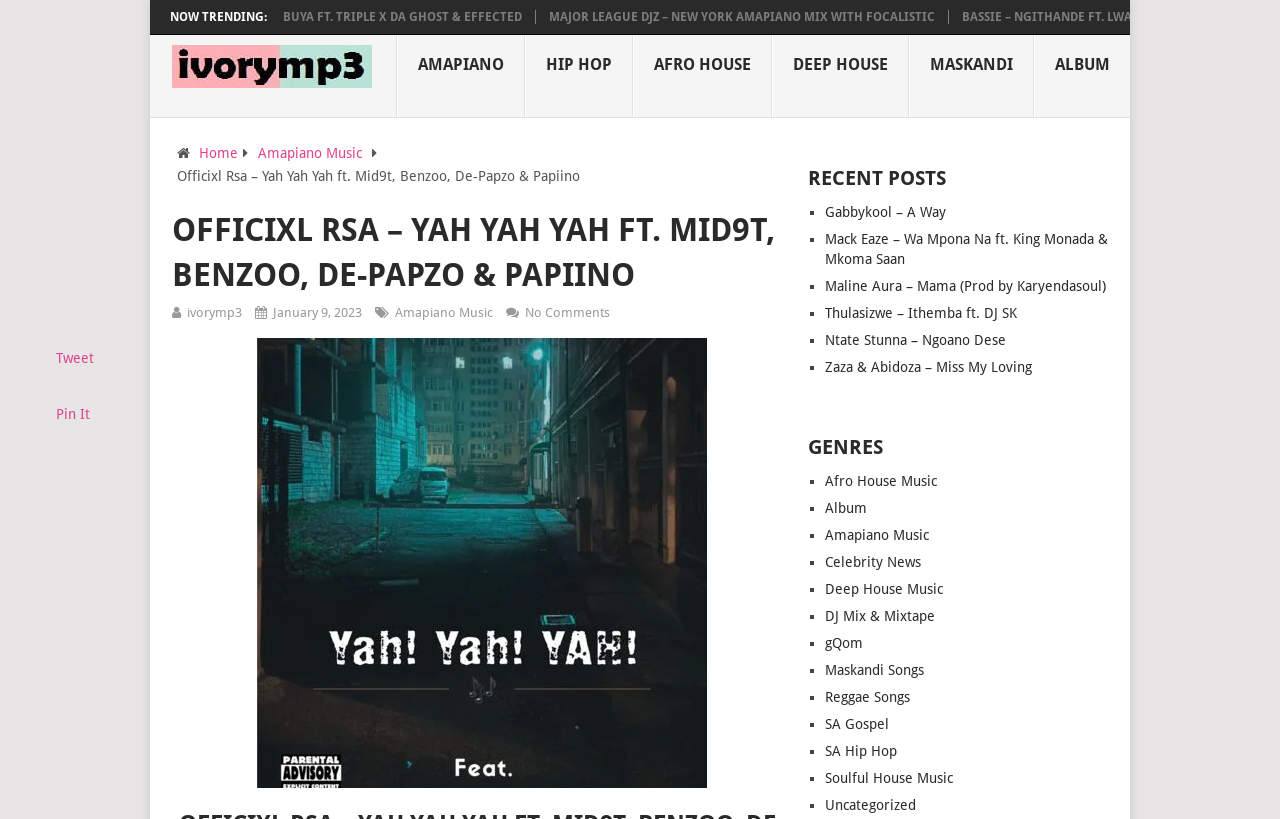Locate the bounding box coordinates of the clickable part needed for the task: "Click on the 'AMAPIANO' genre link".

[0.31, 0.043, 0.41, 0.143]